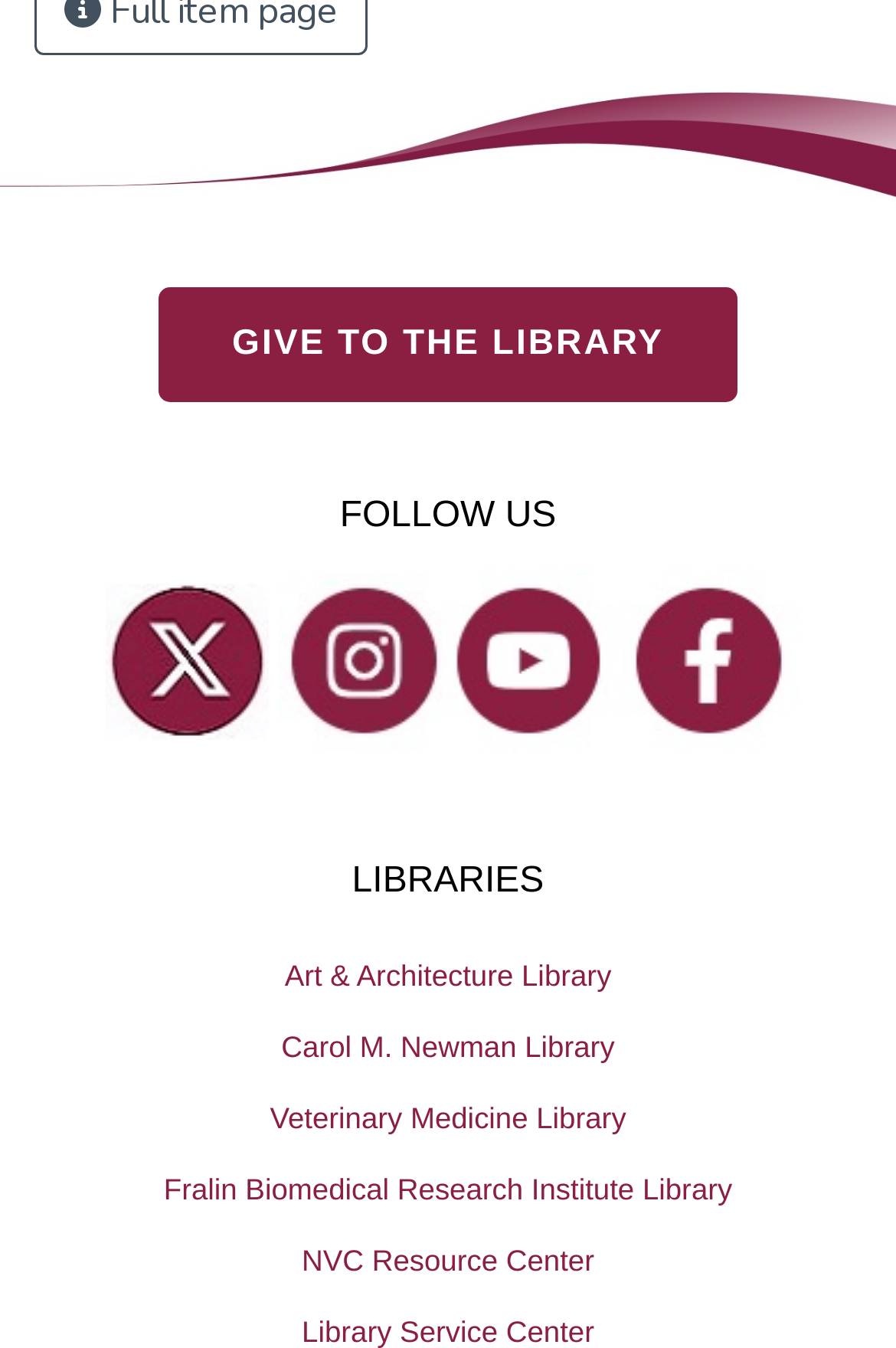Please identify the coordinates of the bounding box that should be clicked to fulfill this instruction: "Follow on Twitter".

[0.145, 0.447, 0.273, 0.533]